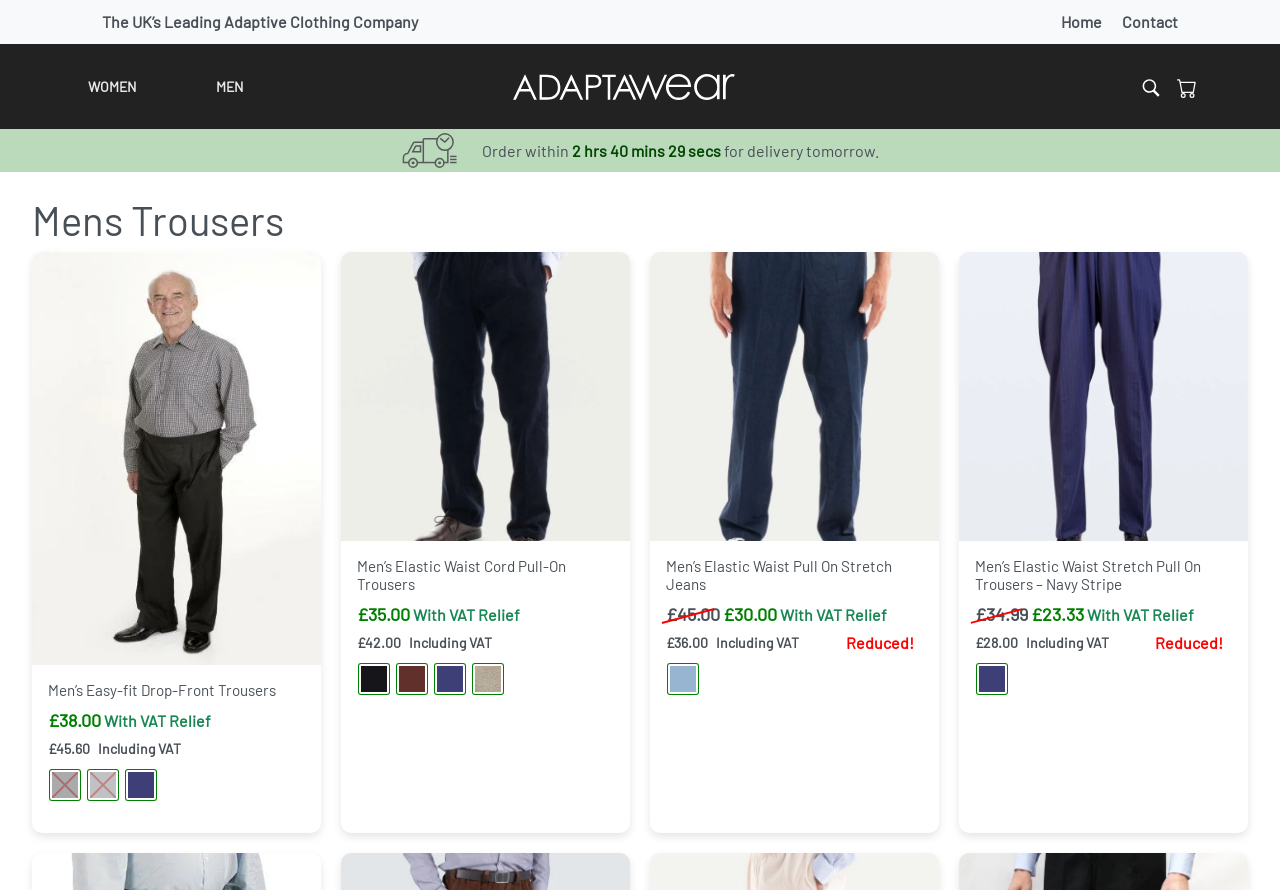Please provide a detailed answer to the question below by examining the image:
What is the company name of this website?

The company name can be found in the logo at the top of the webpage, which is an image with the text 'Adaptawear Logo'.